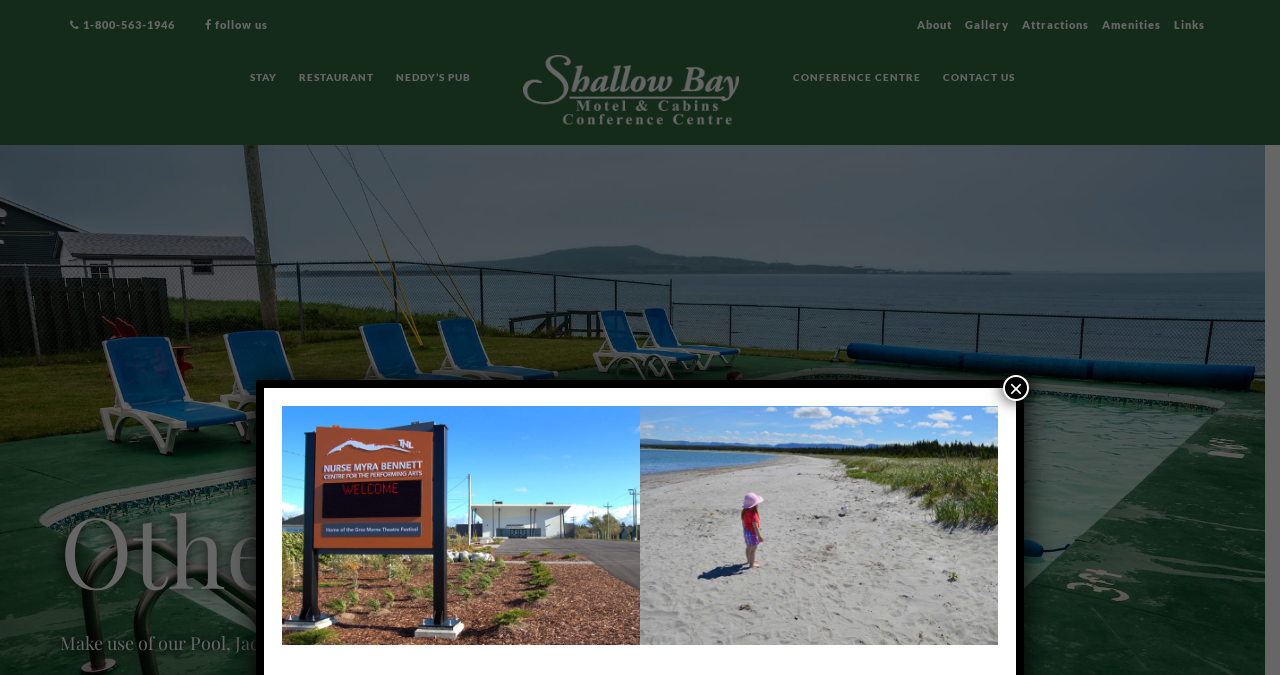Generate a thorough caption that explains the contents of the webpage.

The webpage is about the Other Amenities of Shallowbay Motel. At the top left, there is a phone number "1-800-563-1946" and a "follow us" link, both of which are not currently visible. 

To the right of these elements, there are five navigation links: "About", "Gallery", "Attractions", "Amenities", and "Links", which are also not currently visible. 

Below these navigation links, there are five more links: "STAY", "RESTAURANT", "NEDDY’S PUB", "CONFERENCE CENTRE", and "CONTACT US", which are also not currently visible. 

In the middle of the page, there are two figures or images, one on the left and one on the right, taking up most of the vertical space. 

At the top right, there is a "Close" button with a "×" symbol next to it.